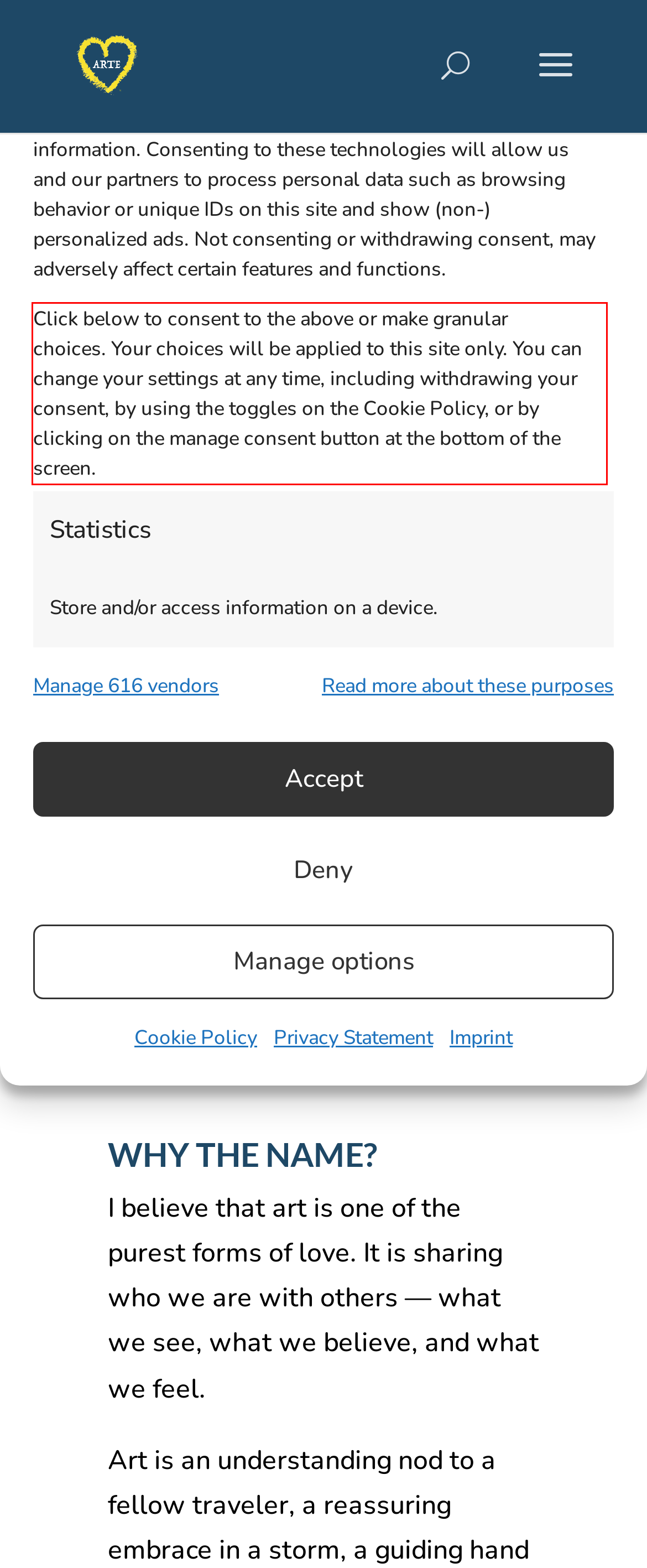Given a screenshot of a webpage with a red bounding box, please identify and retrieve the text inside the red rectangle.

Click below to consent to the above or make granular choices. Your choices will be applied to this site only. You can change your settings at any time, including withdrawing your consent, by using the toggles on the Cookie Policy, or by clicking on the manage consent button at the bottom of the screen.